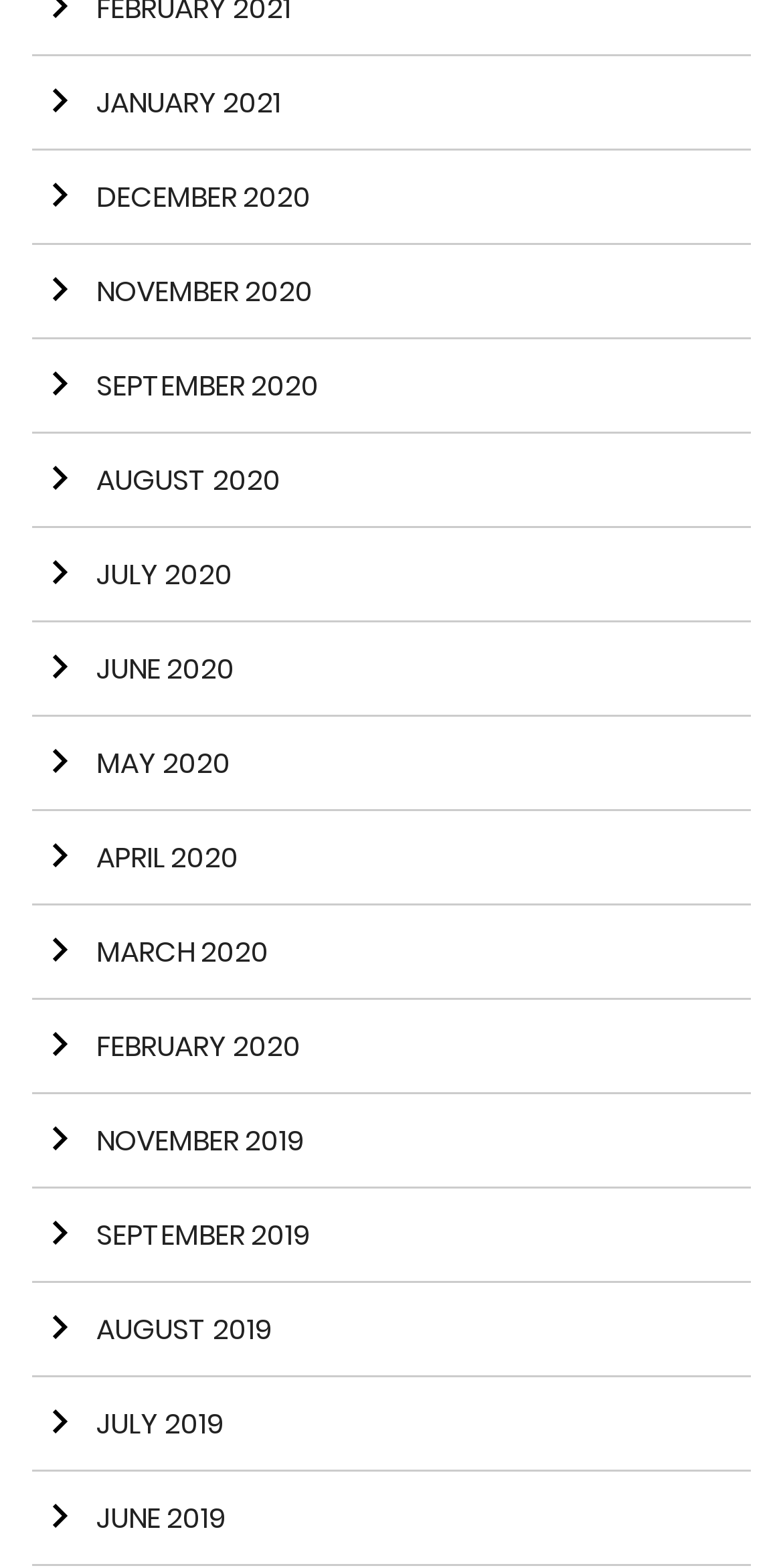Kindly determine the bounding box coordinates for the area that needs to be clicked to execute this instruction: "View January 2021".

[0.041, 0.036, 0.959, 0.096]